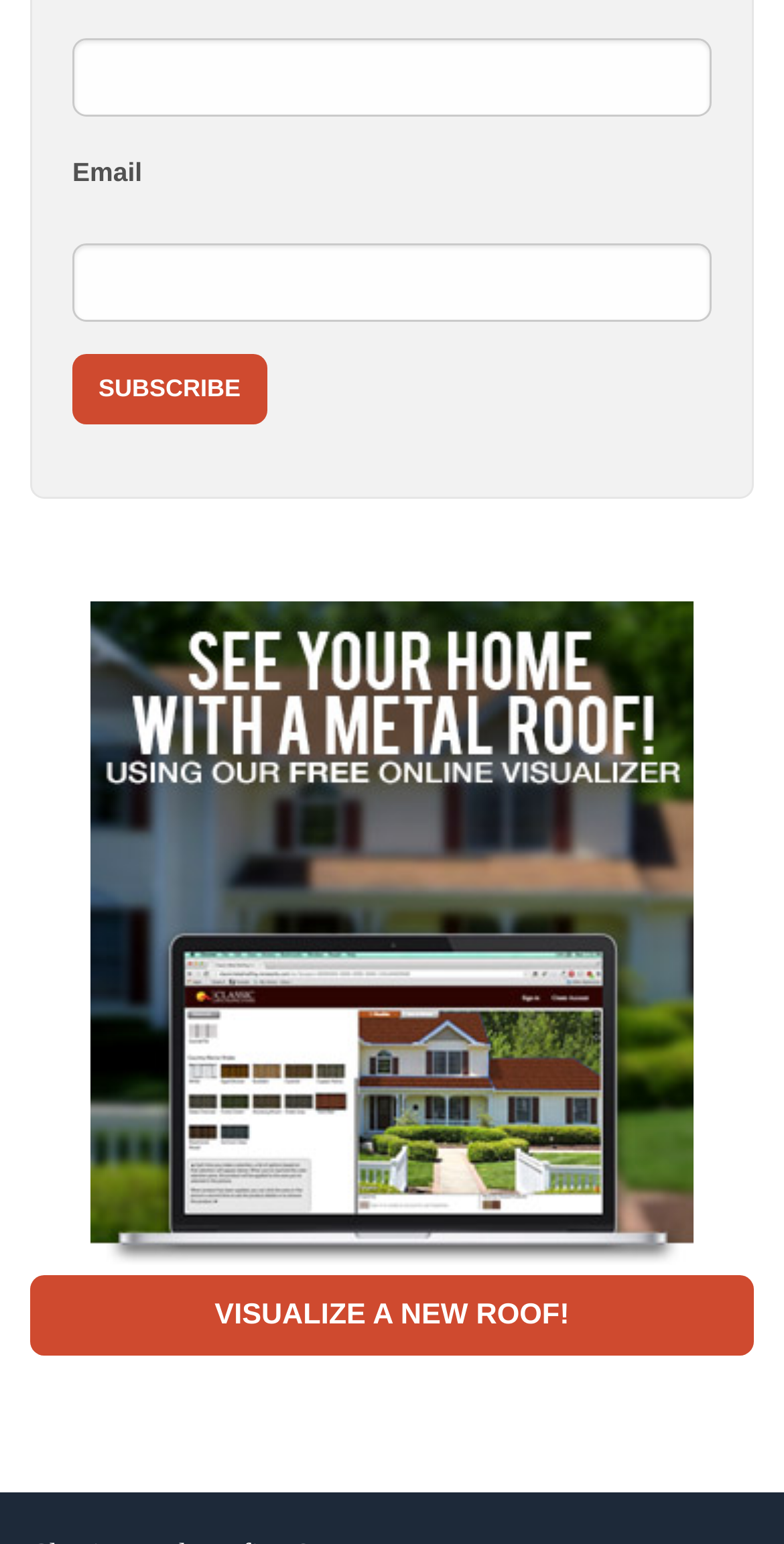What is the purpose of the 'Subscribe' button?
Provide a well-explained and detailed answer to the question.

The 'Subscribe' button is located below the 'Email' and 'Last Name' textboxes, which suggests that it is used to submit the user's email and last name to a subscription service. The button's text 'SUBSCRIBE' also confirms this purpose.